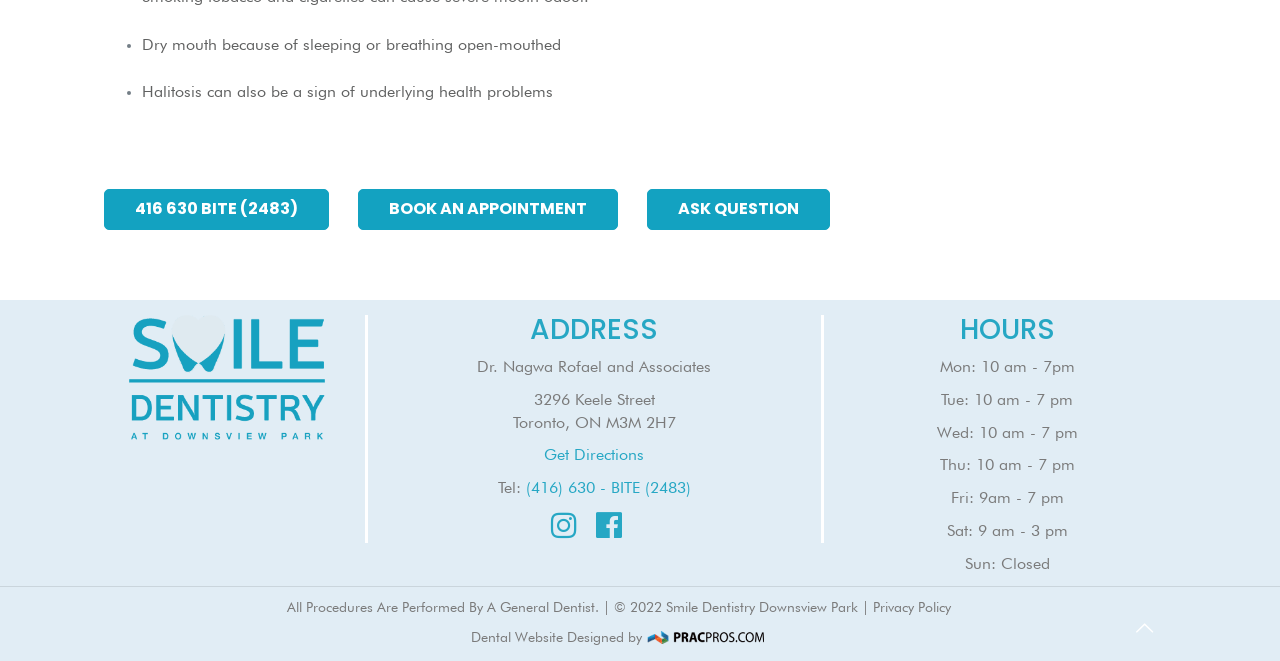Find the bounding box coordinates of the element to click in order to complete the given instruction: "Book an appointment."

[0.28, 0.286, 0.483, 0.348]